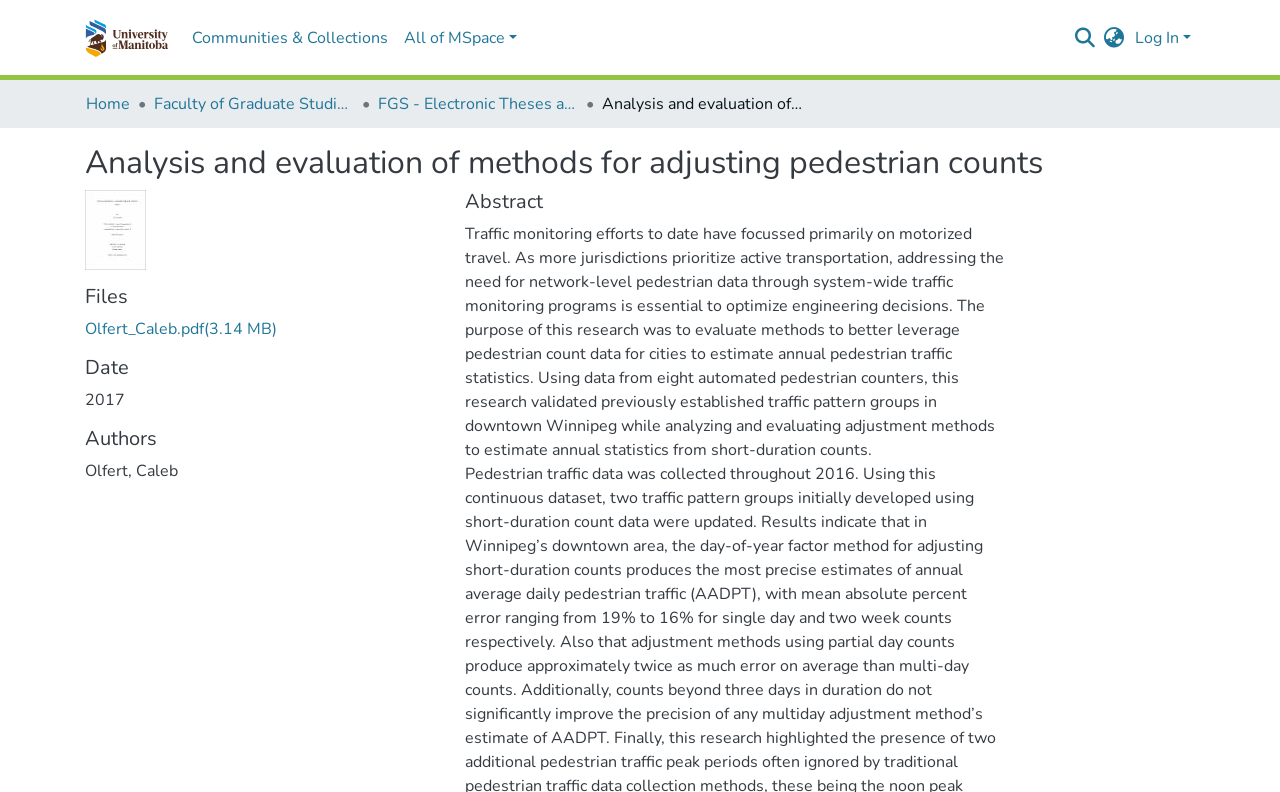What is the name of the repository?
Kindly give a detailed and elaborate answer to the question.

The repository logo is present in the top-left corner, but the name of the repository is not explicitly mentioned.